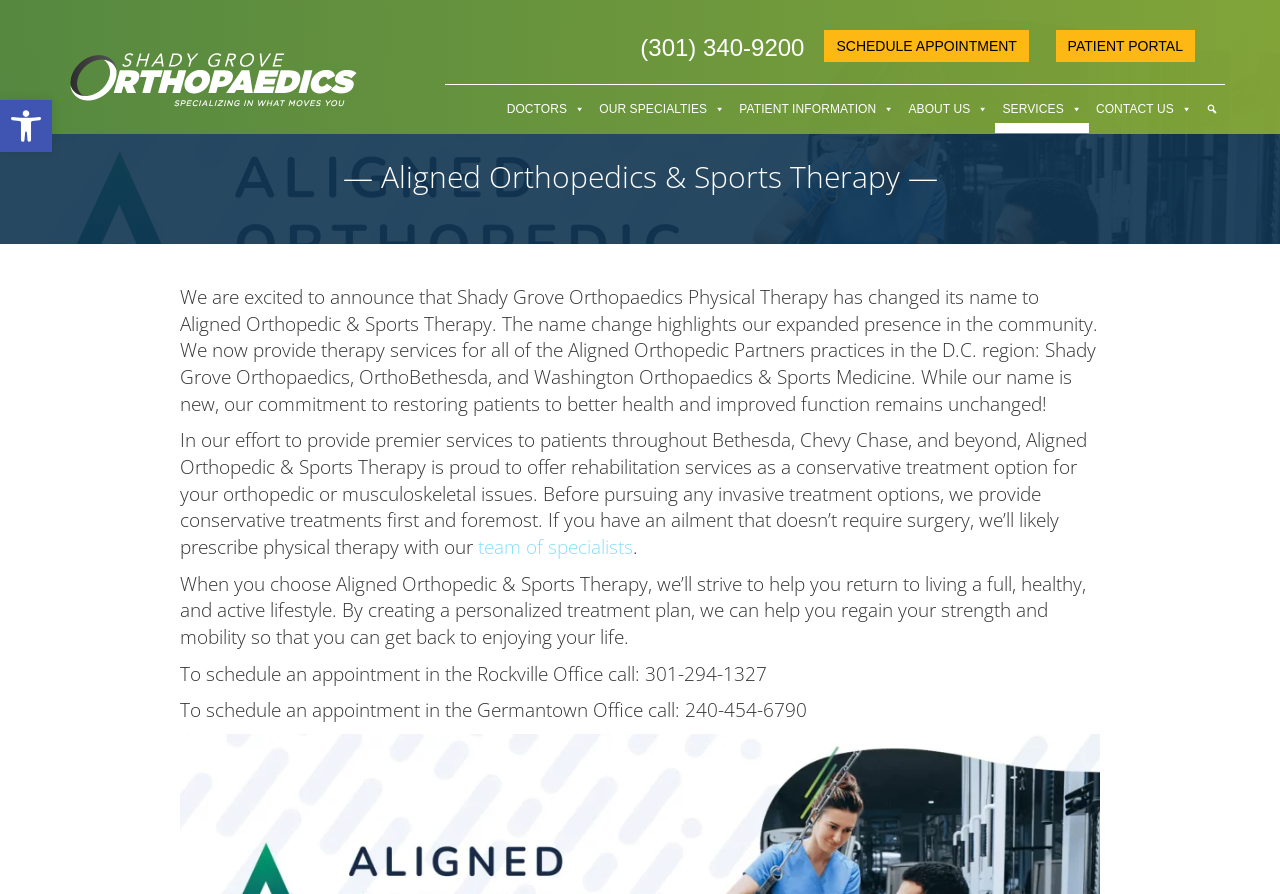Please find the bounding box coordinates of the section that needs to be clicked to achieve this instruction: "View patient portal".

[0.825, 0.034, 0.934, 0.069]